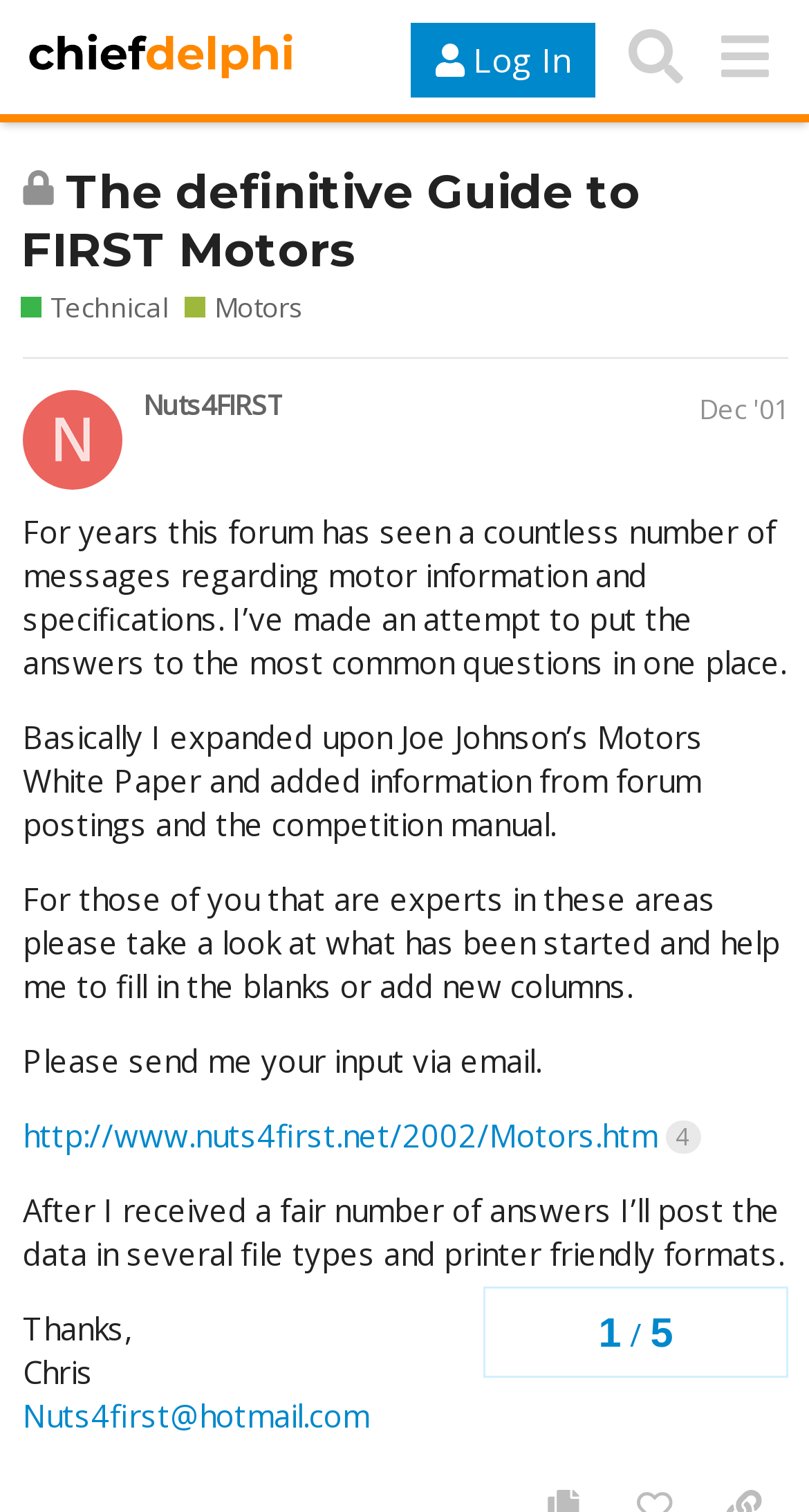How many replies are allowed in this topic?
Provide an in-depth and detailed explanation in response to the question.

The topic is closed, and it no longer accepts new replies, as indicated by the text 'This topic is closed; it no longer accepts new replies' at the top of the webpage.